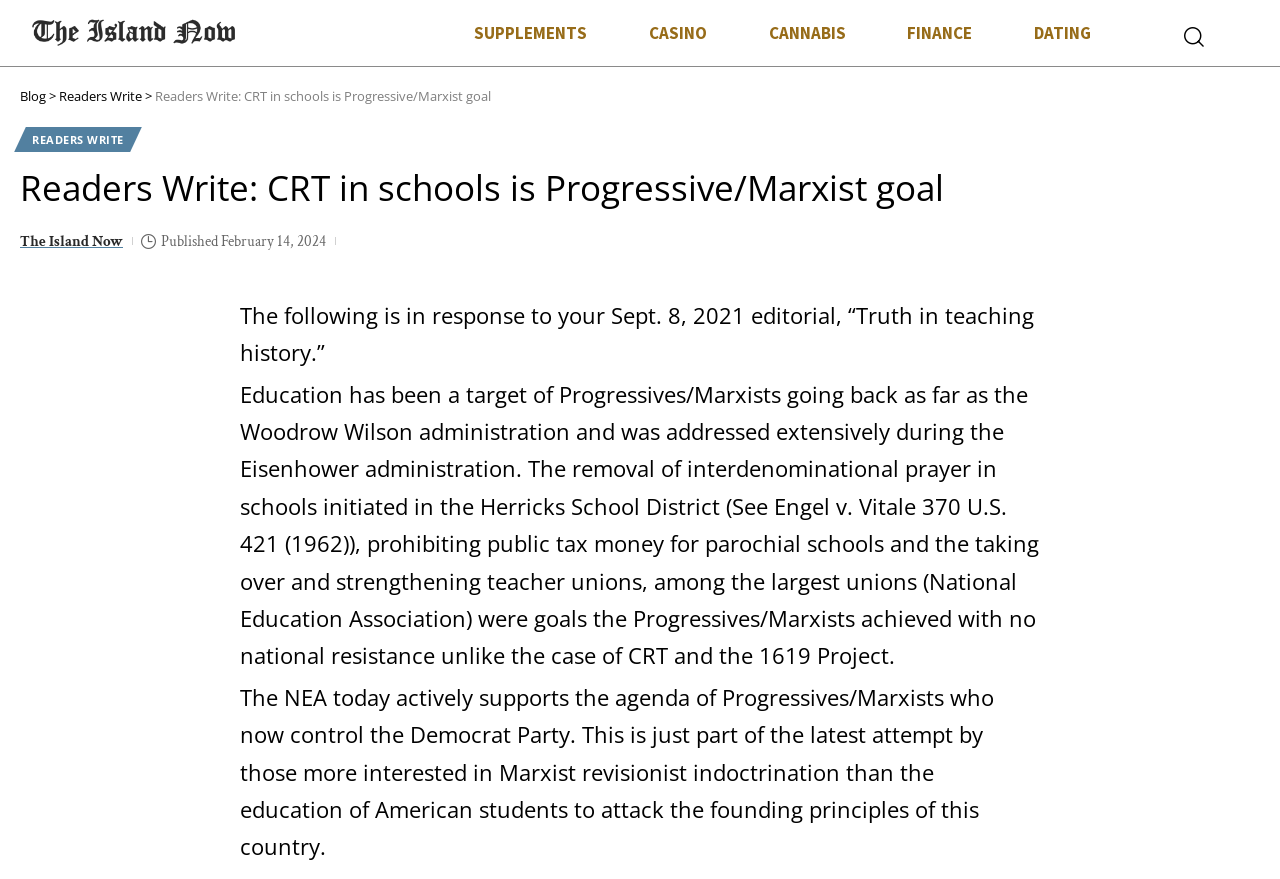Find the bounding box coordinates for the area you need to click to carry out the instruction: "Click on the link to open HEIC files in Photoshop on Windows". The coordinates should be four float numbers between 0 and 1, indicated as [left, top, right, bottom].

None